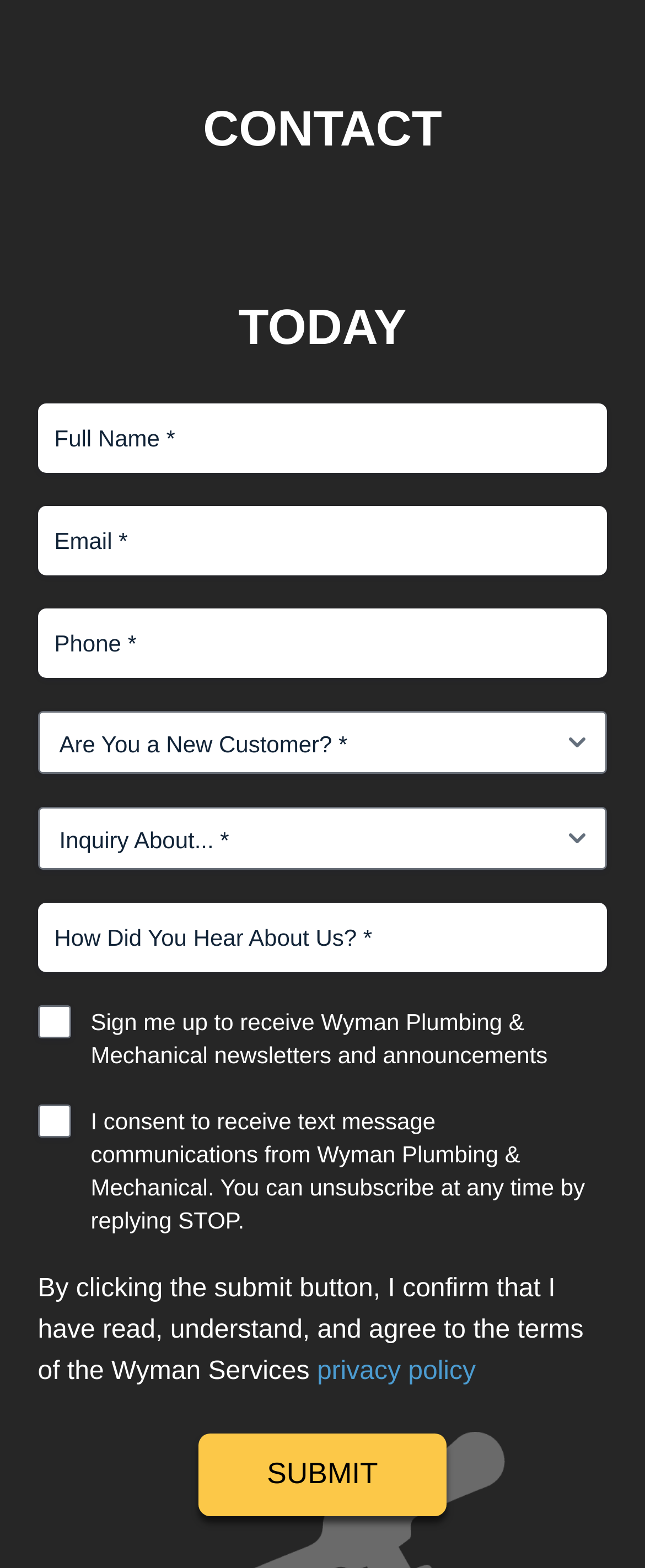Determine the bounding box coordinates of the clickable region to execute the instruction: "Enter full name". The coordinates should be four float numbers between 0 and 1, denoted as [left, top, right, bottom].

[0.059, 0.257, 0.941, 0.302]